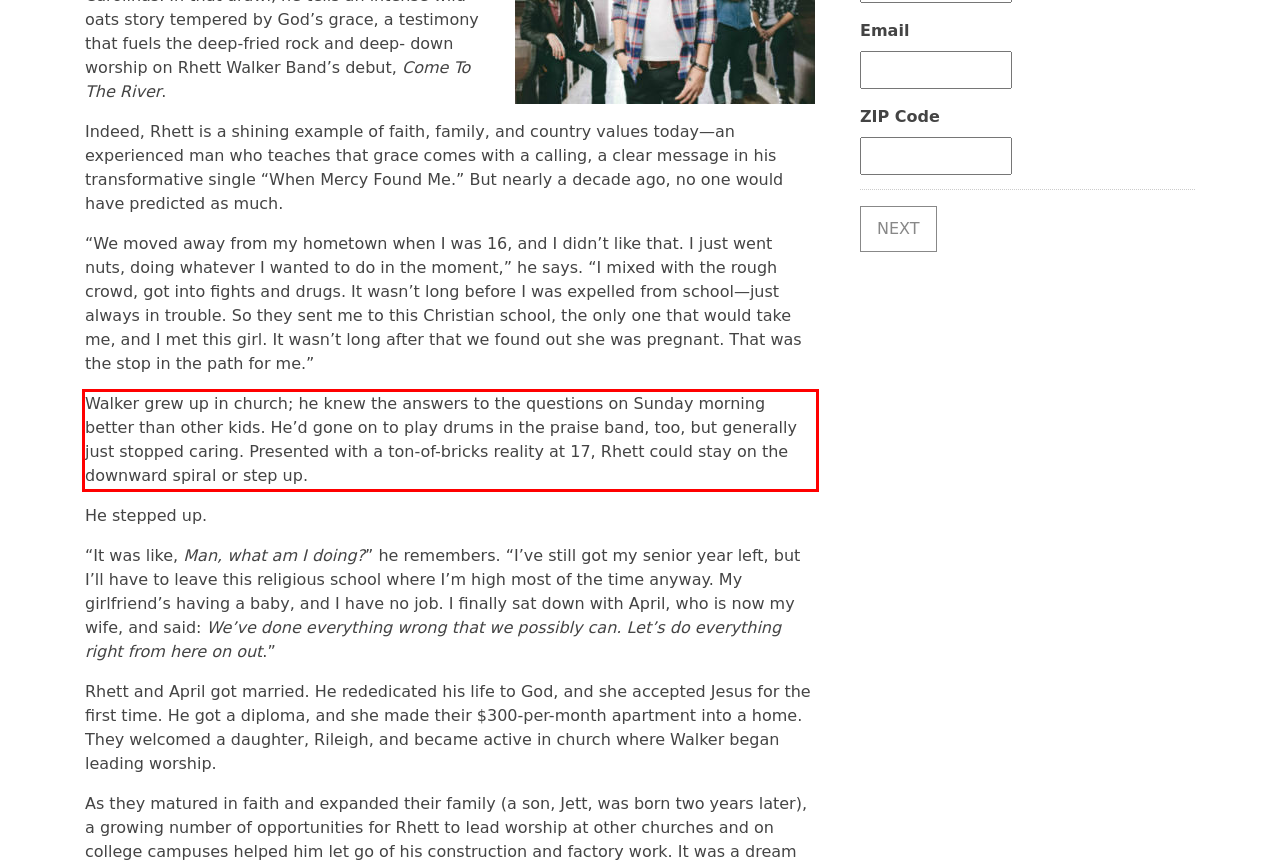Please identify the text within the red rectangular bounding box in the provided webpage screenshot.

Walker grew up in church; he knew the answers to the questions on Sunday morning better than other kids. He’d gone on to play drums in the praise band, too, but generally just stopped caring. Presented with a ton-of-bricks reality at 17, Rhett could stay on the downward spiral or step up.